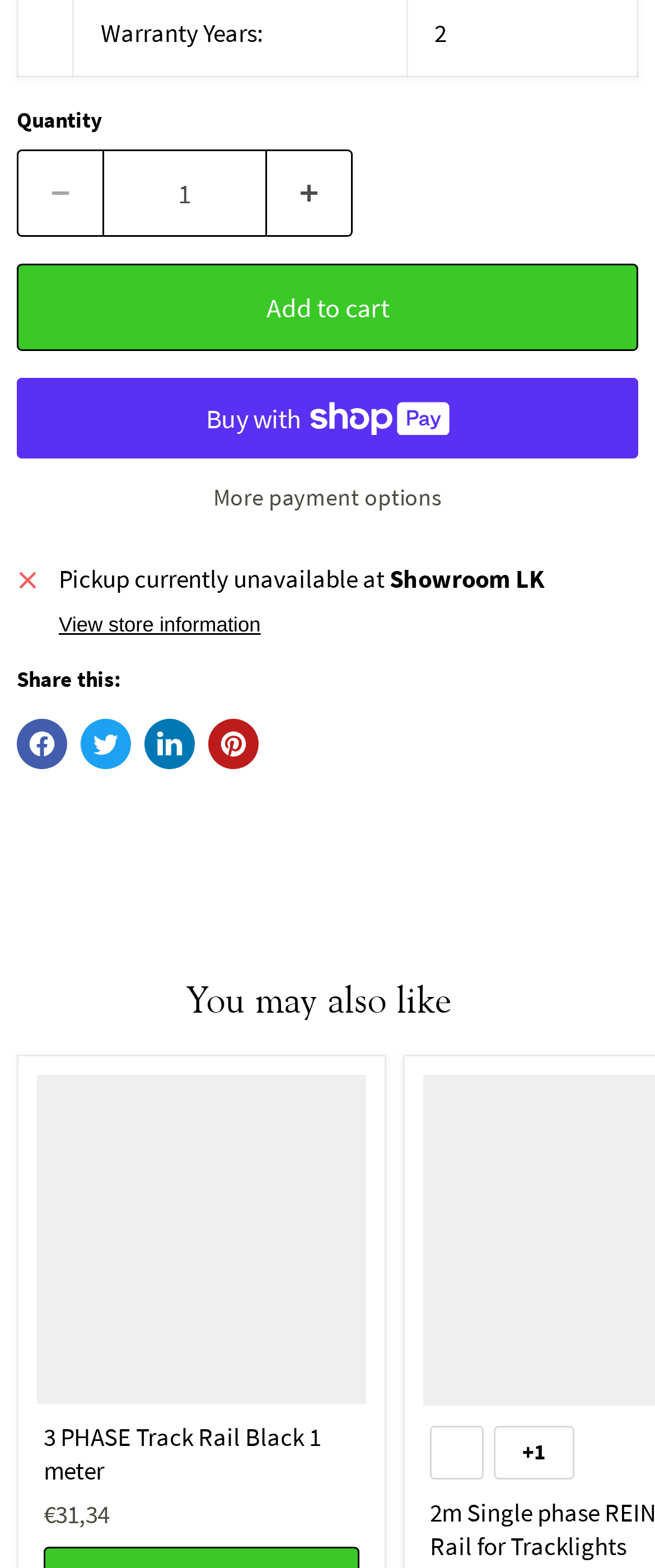How many payment options are available?
Answer the question with a single word or phrase, referring to the image.

3